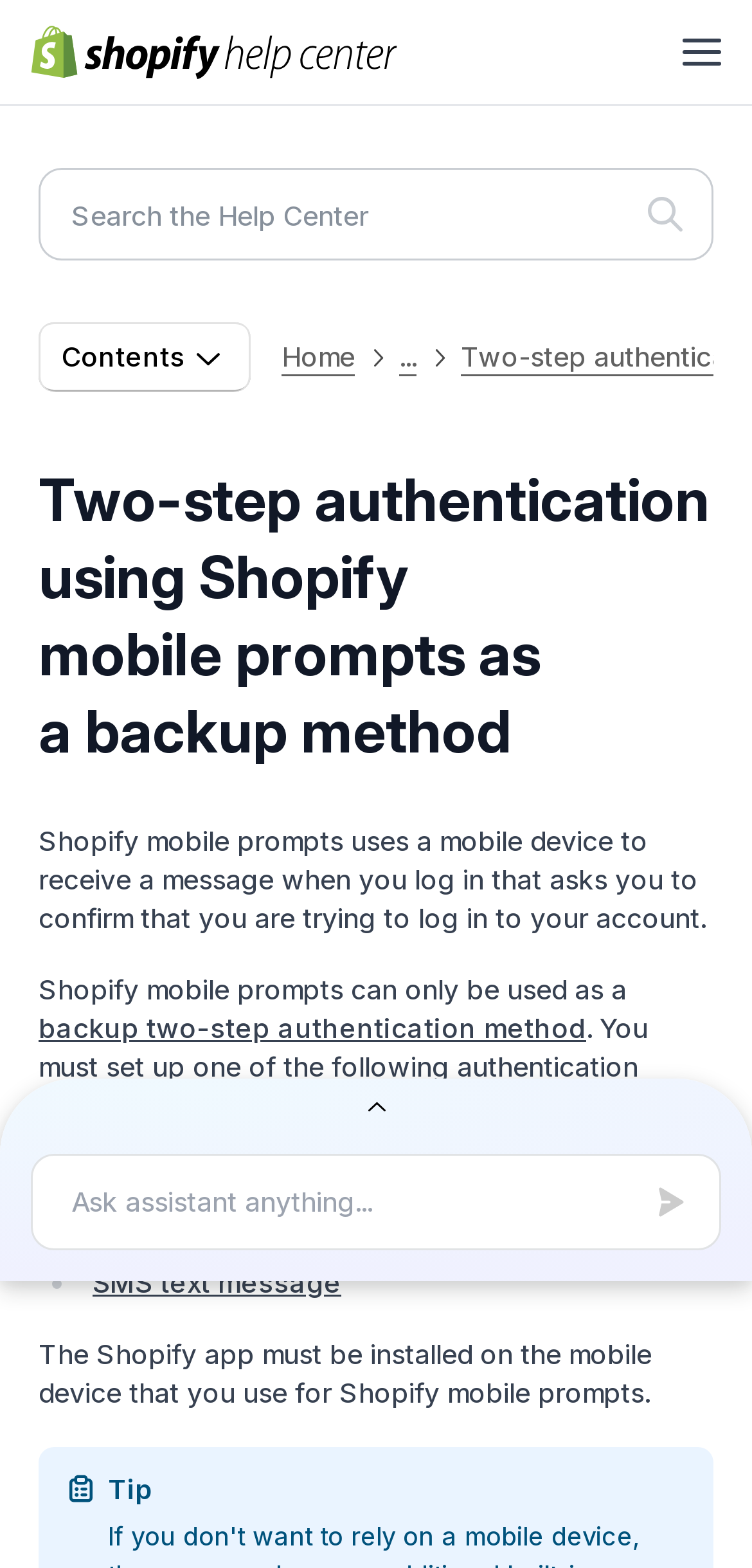What are the primary authentication methods?
Please use the image to deliver a detailed and complete answer.

According to the webpage, Shopify mobile prompts can only be used as a backup method, and one of the following primary authentication methods must be set up: Authenticator app, Security key or Biometrics, or SMS text message.